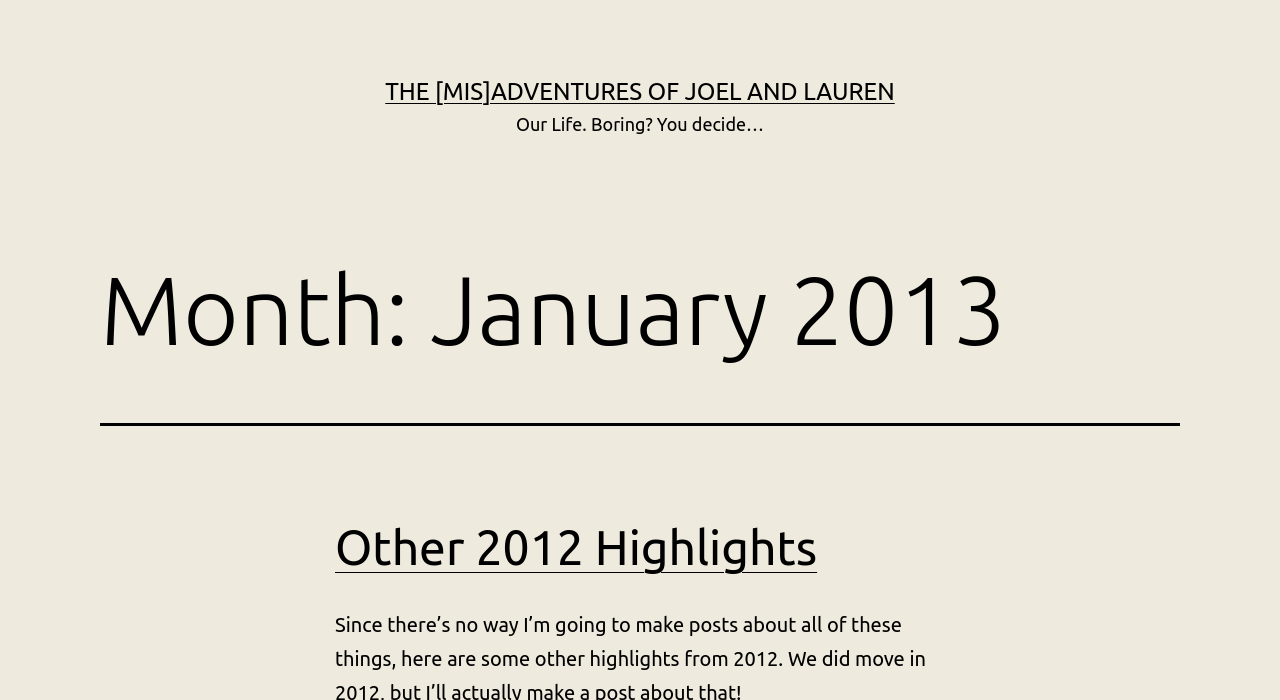What is the text of the link below 'Other 2012 Highlights'? Based on the screenshot, please respond with a single word or phrase.

Other 2012 Highlights